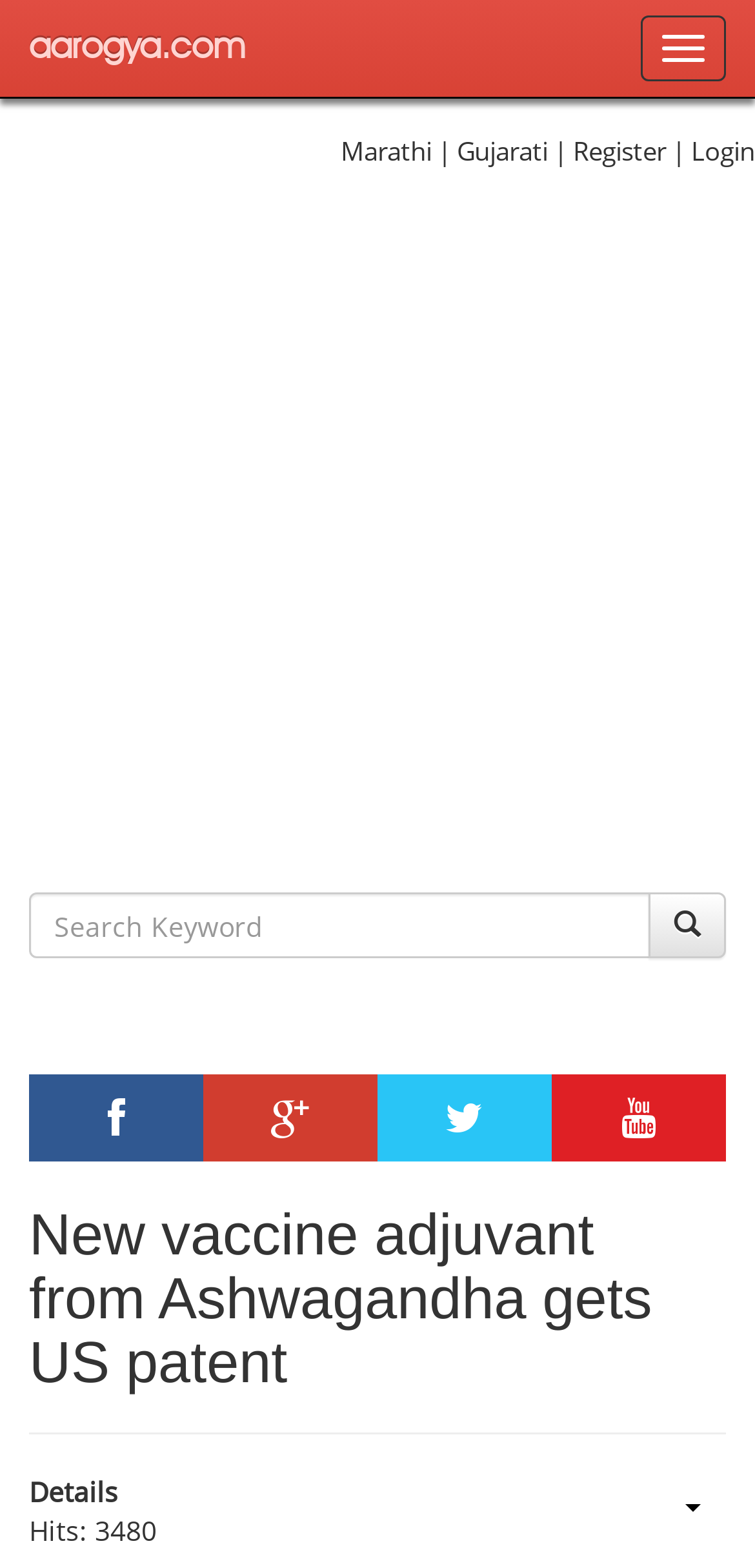Identify the bounding box coordinates for the region to click in order to carry out this instruction: "Toggle navigation". Provide the coordinates using four float numbers between 0 and 1, formatted as [left, top, right, bottom].

[0.849, 0.01, 0.962, 0.052]